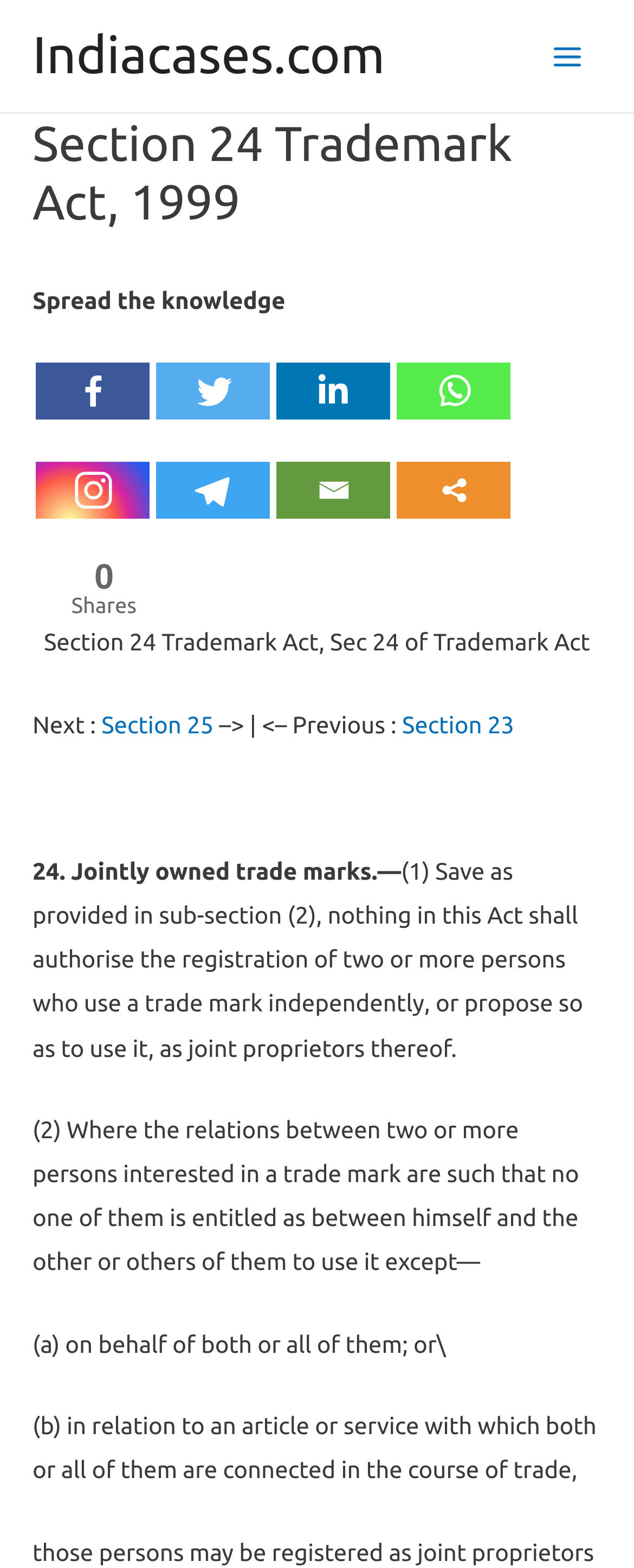What is the total number of shares?
Please answer the question as detailed as possible.

The total number of shares is mentioned below the social media icons, which is currently 0. This information is displayed next to the 'Total Shares' label.